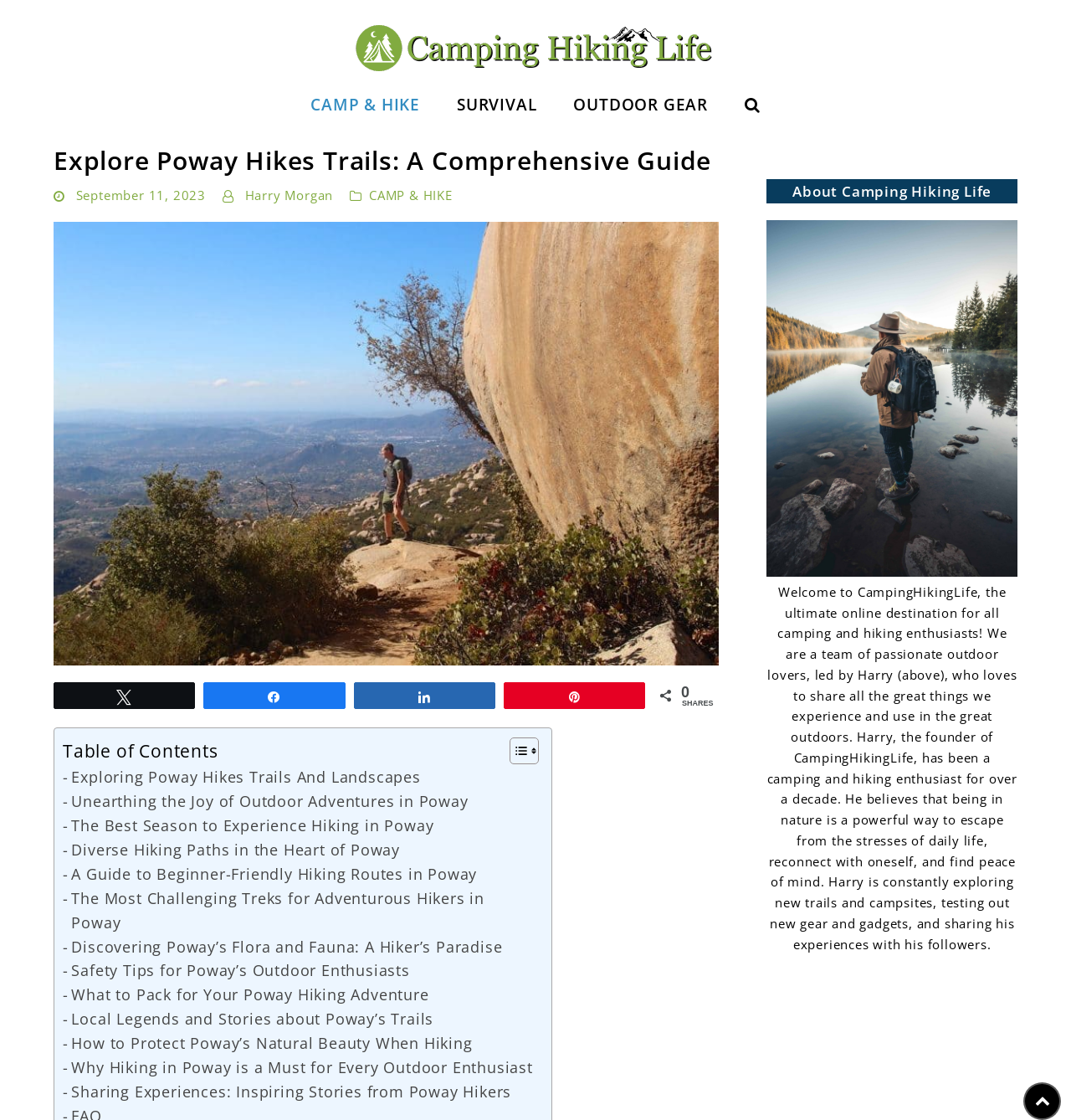Identify the bounding box coordinates of the HTML element based on this description: "OUTDOOR GEAR".

[0.518, 0.069, 0.678, 0.119]